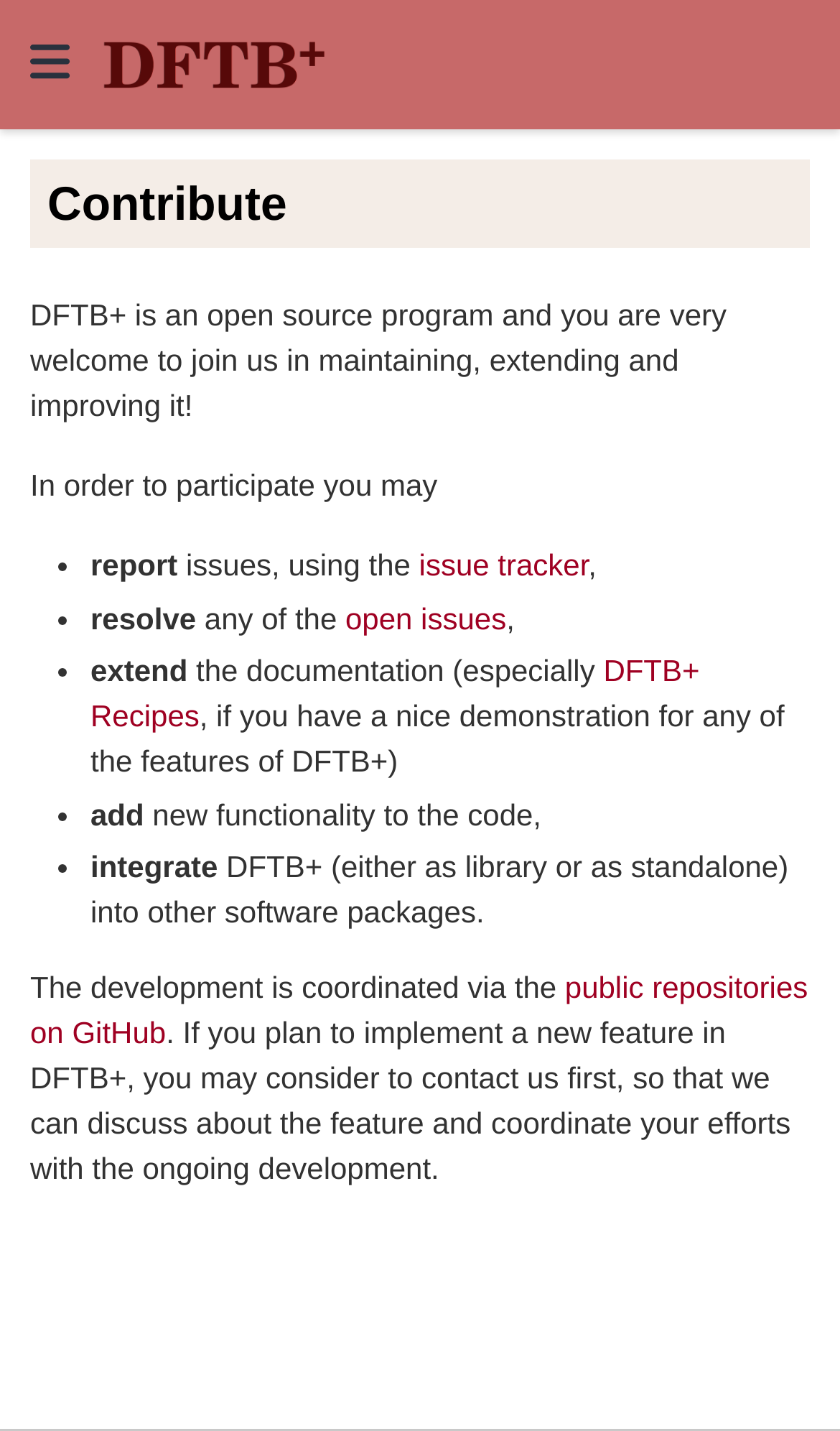Provide a single word or phrase answer to the question: 
What is the recommended step before implementing a new feature in DFTB+?

Contact the developers